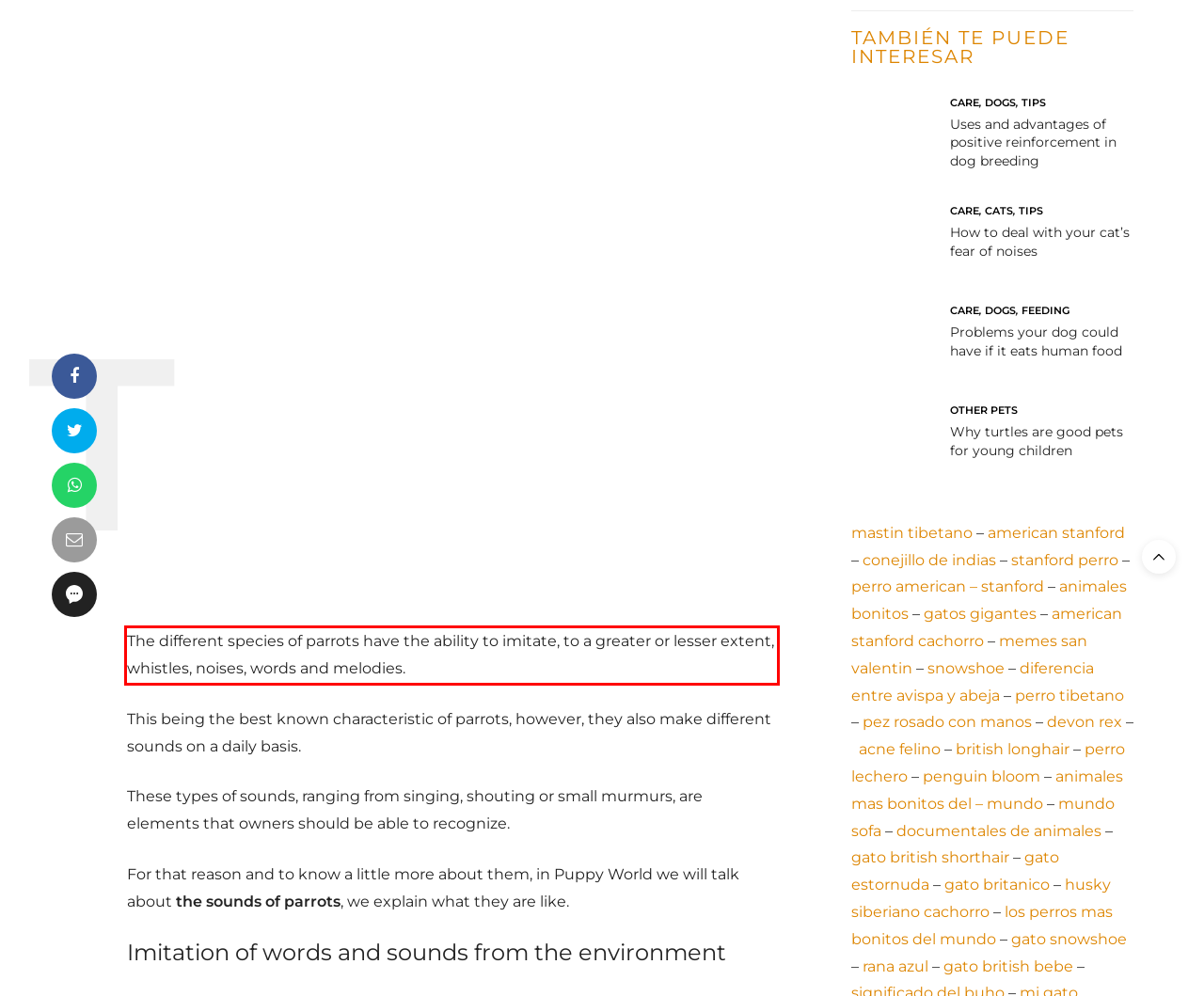Given a screenshot of a webpage containing a red bounding box, perform OCR on the text within this red bounding box and provide the text content.

The different species of parrots have the ability to imitate, to a greater or lesser extent, whistles, noises, words and melodies.